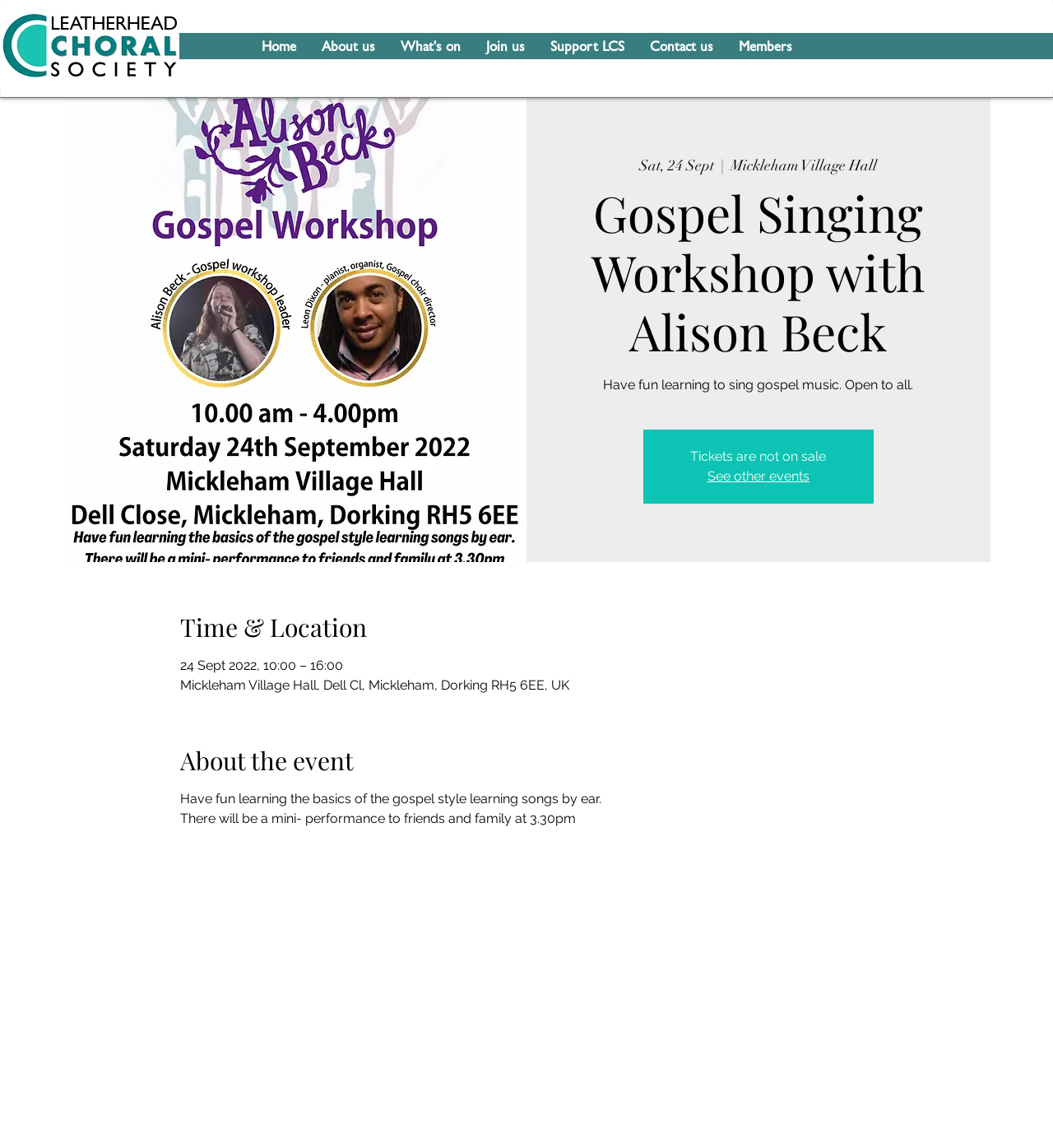Determine the bounding box coordinates for the area that should be clicked to carry out the following instruction: "Click the 'See other events' link".

[0.672, 0.408, 0.769, 0.421]